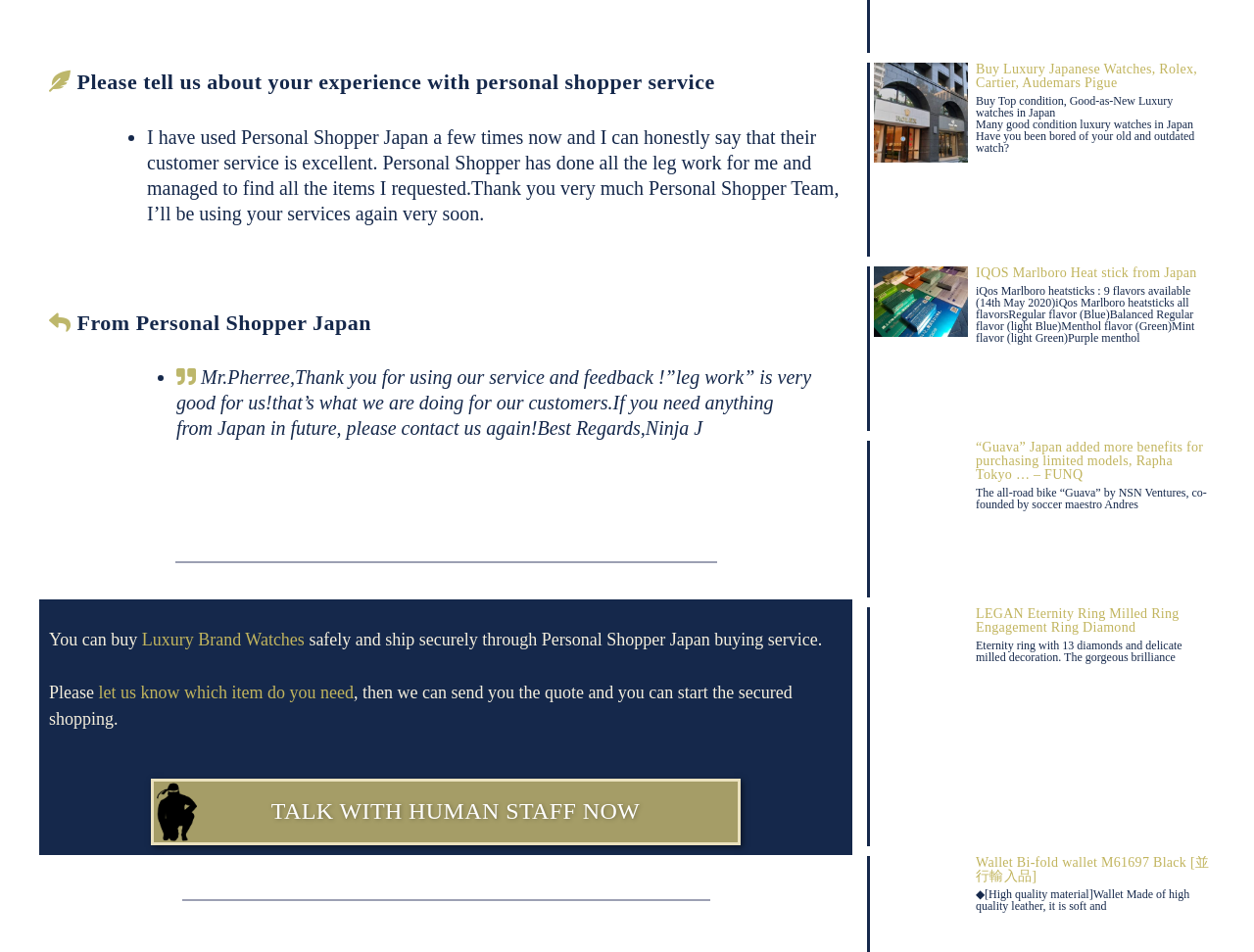Please specify the bounding box coordinates of the area that should be clicked to accomplish the following instruction: "Get a quote for the item you need". The coordinates should consist of four float numbers between 0 and 1, i.e., [left, top, right, bottom].

[0.079, 0.718, 0.282, 0.738]